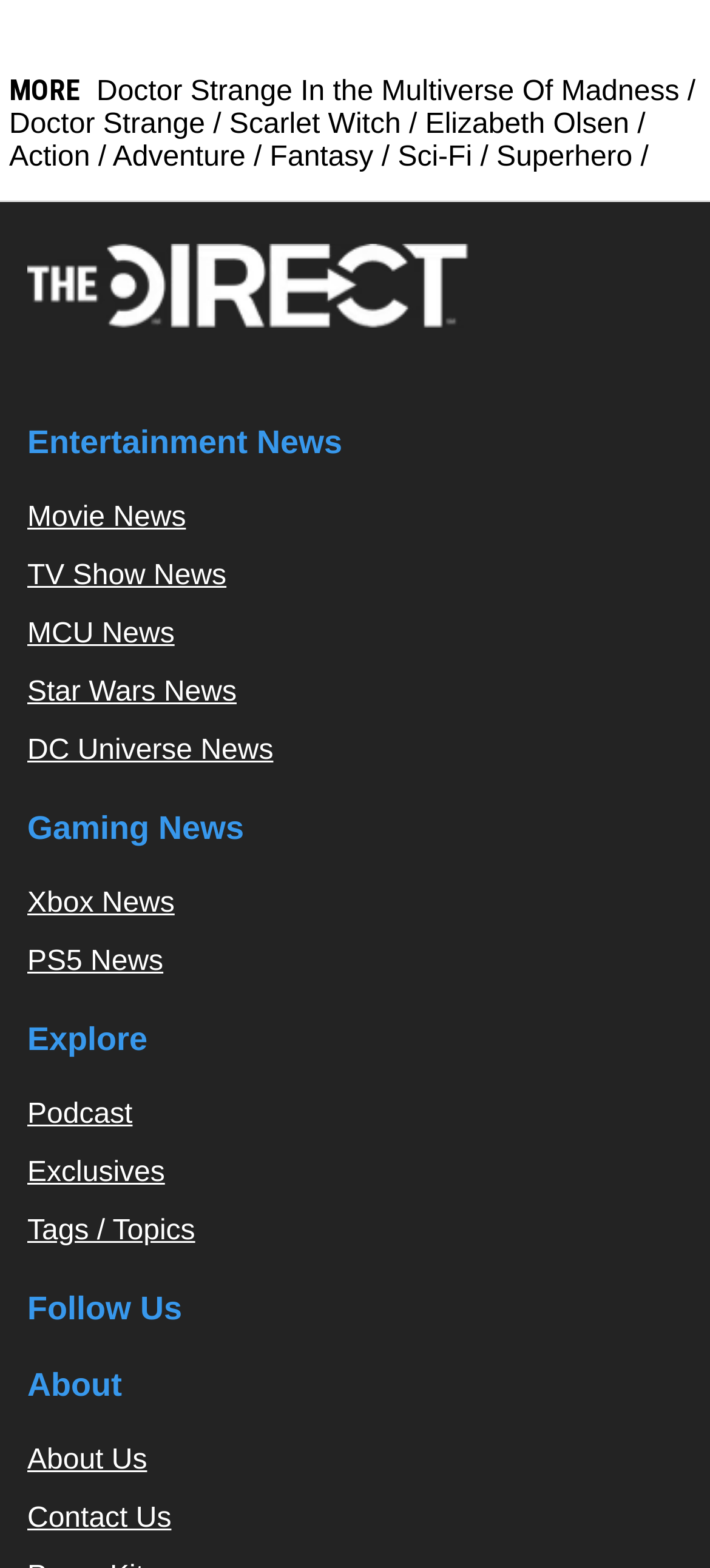Identify the bounding box coordinates of the region I need to click to complete this instruction: "Follow on Twitter".

[0.833, 0.865, 0.91, 0.888]